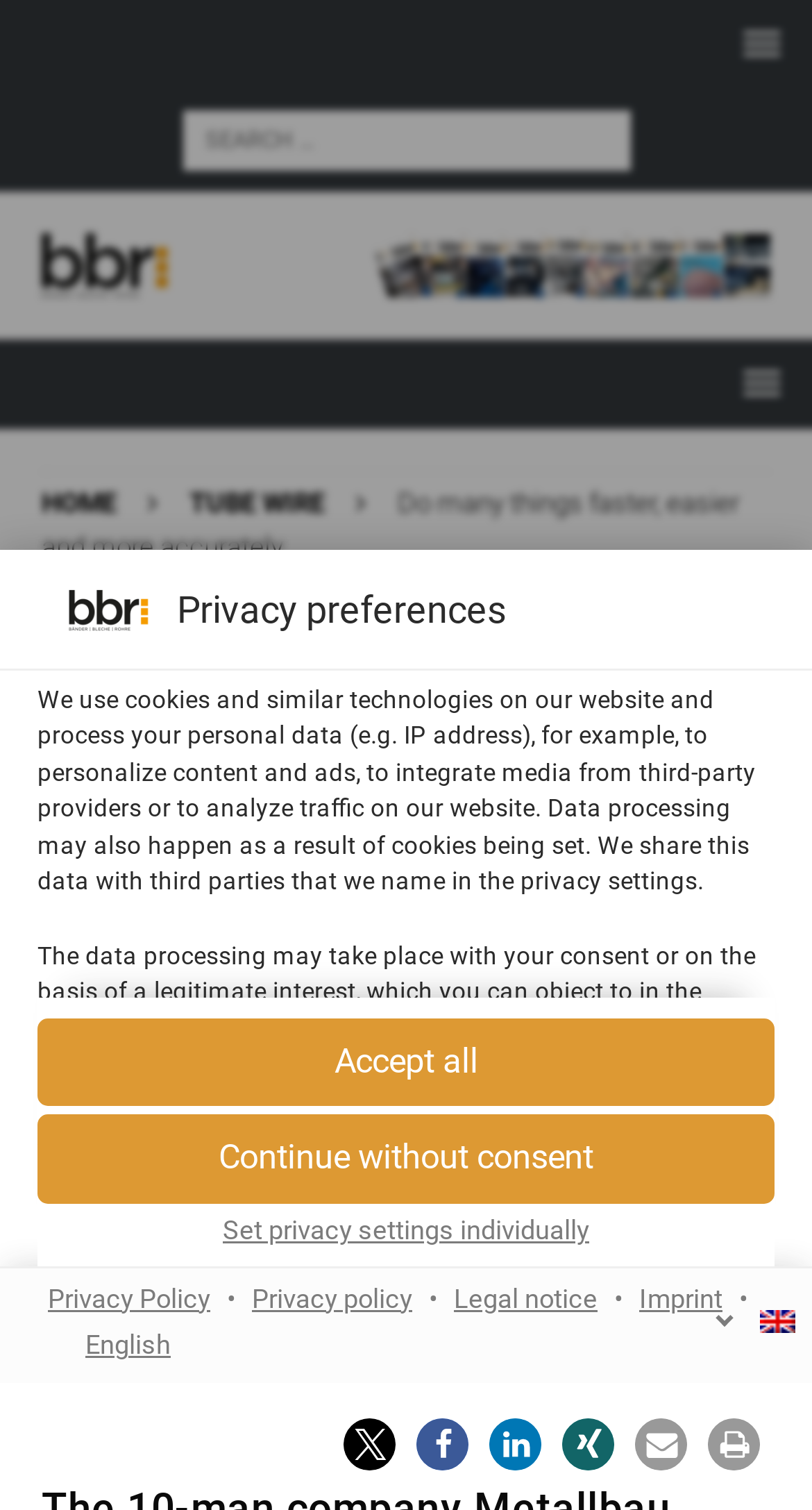Please specify the coordinates of the bounding box for the element that should be clicked to carry out this instruction: "View privacy policy". The coordinates must be four float numbers between 0 and 1, formatted as [left, top, right, bottom].

[0.551, 0.72, 0.738, 0.739]